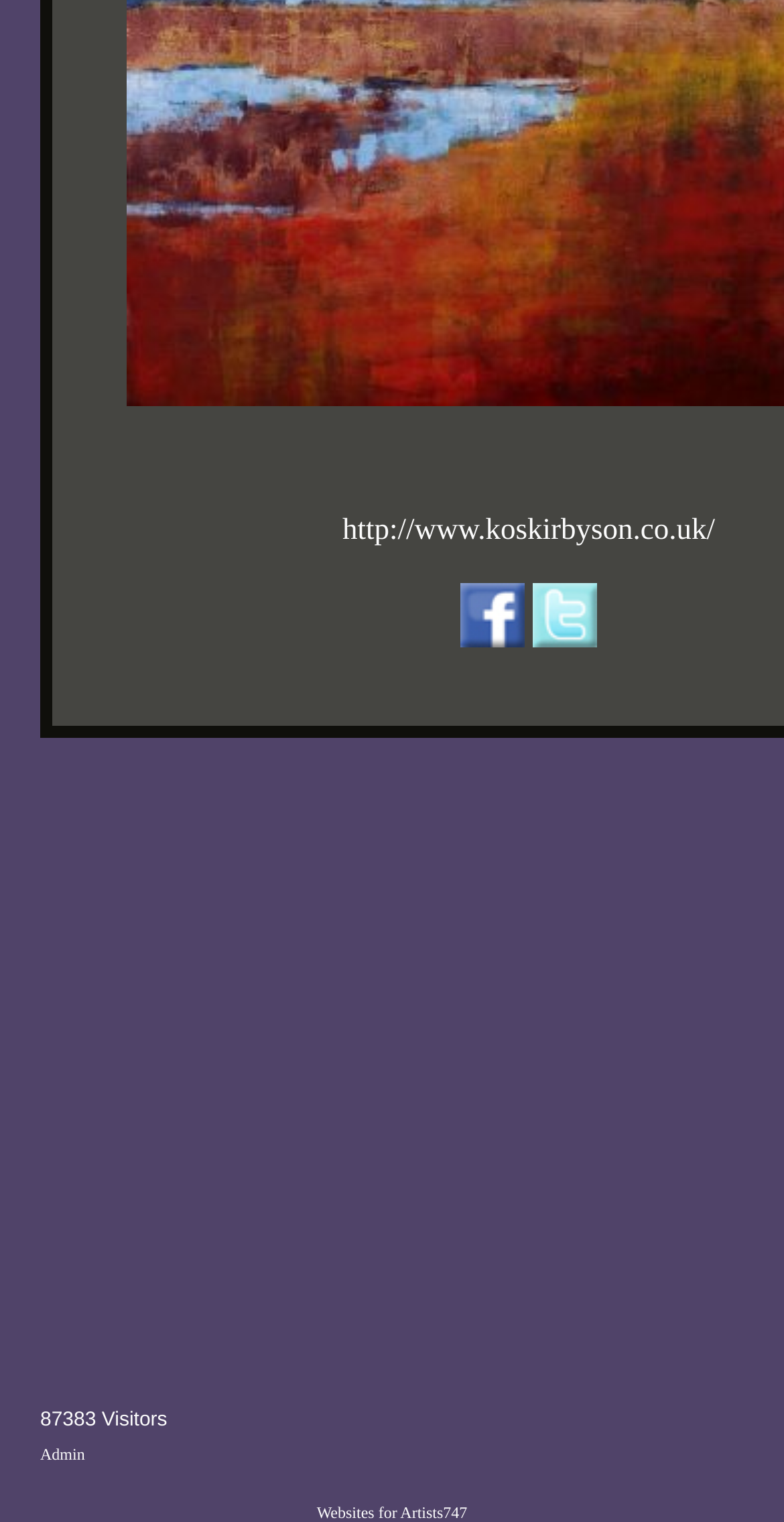Reply to the question with a single word or phrase:
What is the link above the 'Admin' link?

http://www.koskirbyson.co.uk/